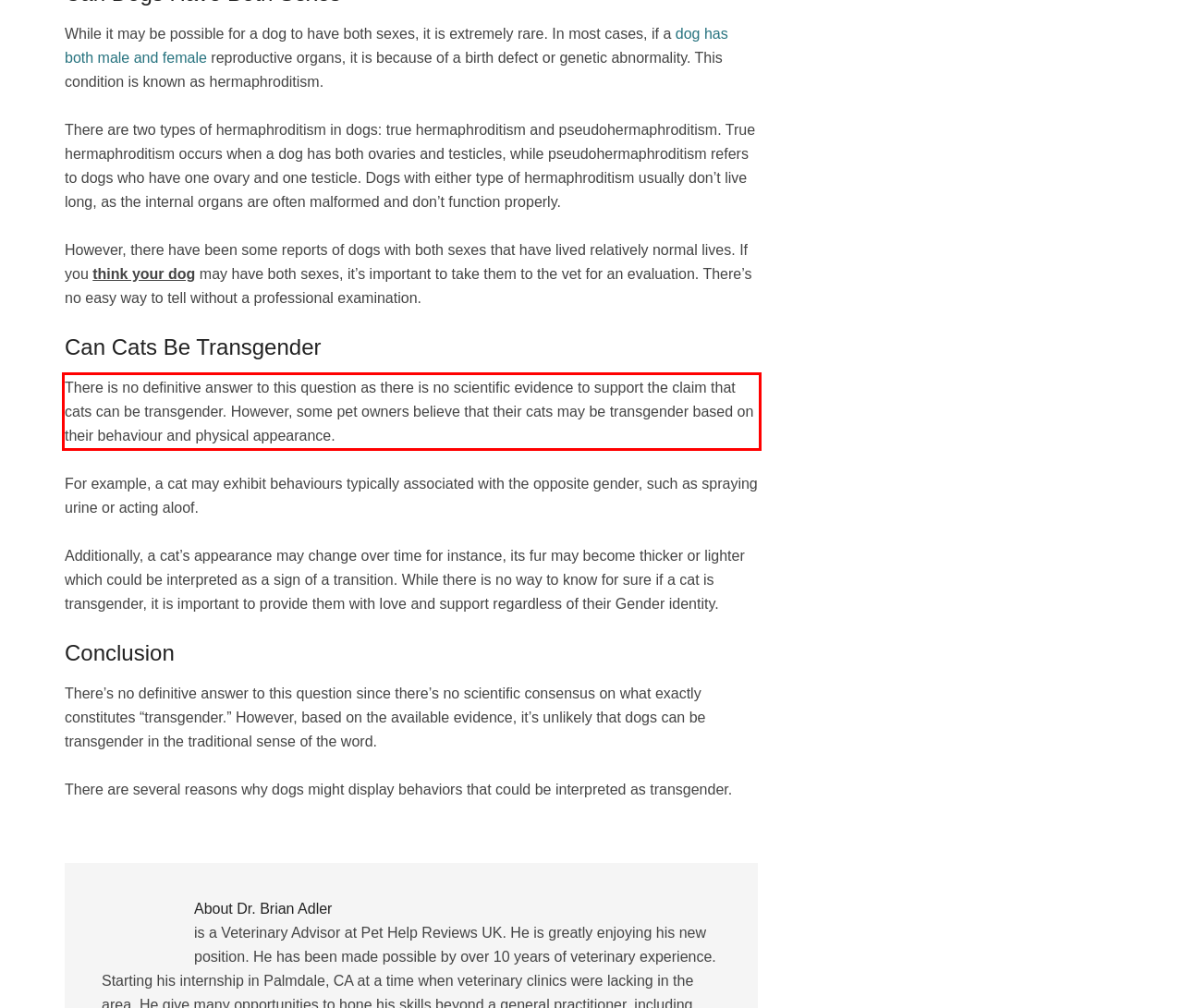Analyze the screenshot of a webpage where a red rectangle is bounding a UI element. Extract and generate the text content within this red bounding box.

There is no definitive answer to this question as there is no scientific evidence to support the claim that cats can be transgender. However, some pet owners believe that their cats may be transgender based on their behaviour and physical appearance.